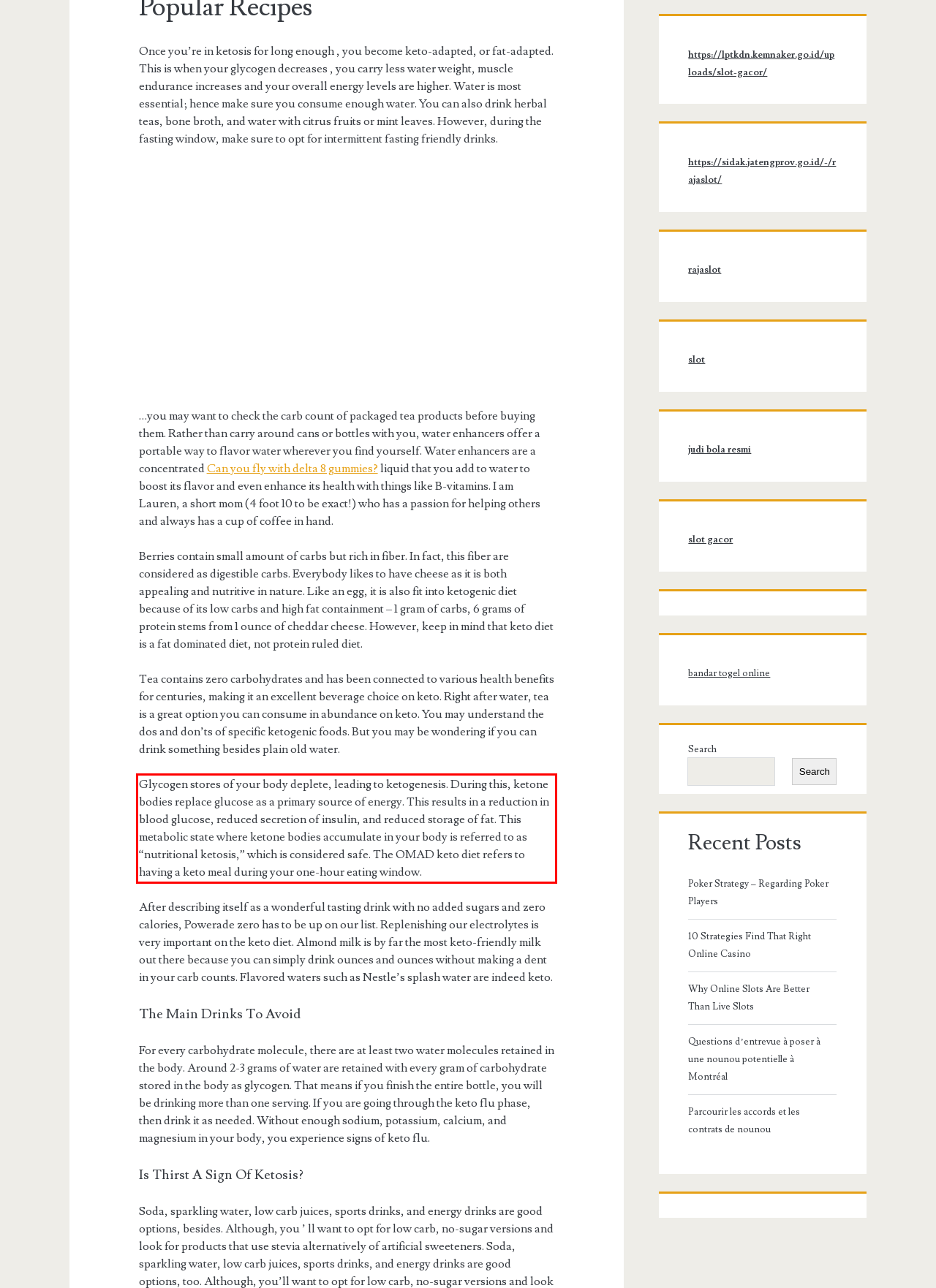Please analyze the screenshot of a webpage and extract the text content within the red bounding box using OCR.

Glycogen stores of your body deplete, leading to ketogenesis. During this, ketone bodies replace glucose as a primary source of energy. This results in a reduction in blood glucose, reduced secretion of insulin, and reduced storage of fat. This metabolic state where ketone bodies accumulate in your body is referred to as “nutritional ketosis,” which is considered safe. The OMAD keto diet refers to having a keto meal during your one-hour eating window.